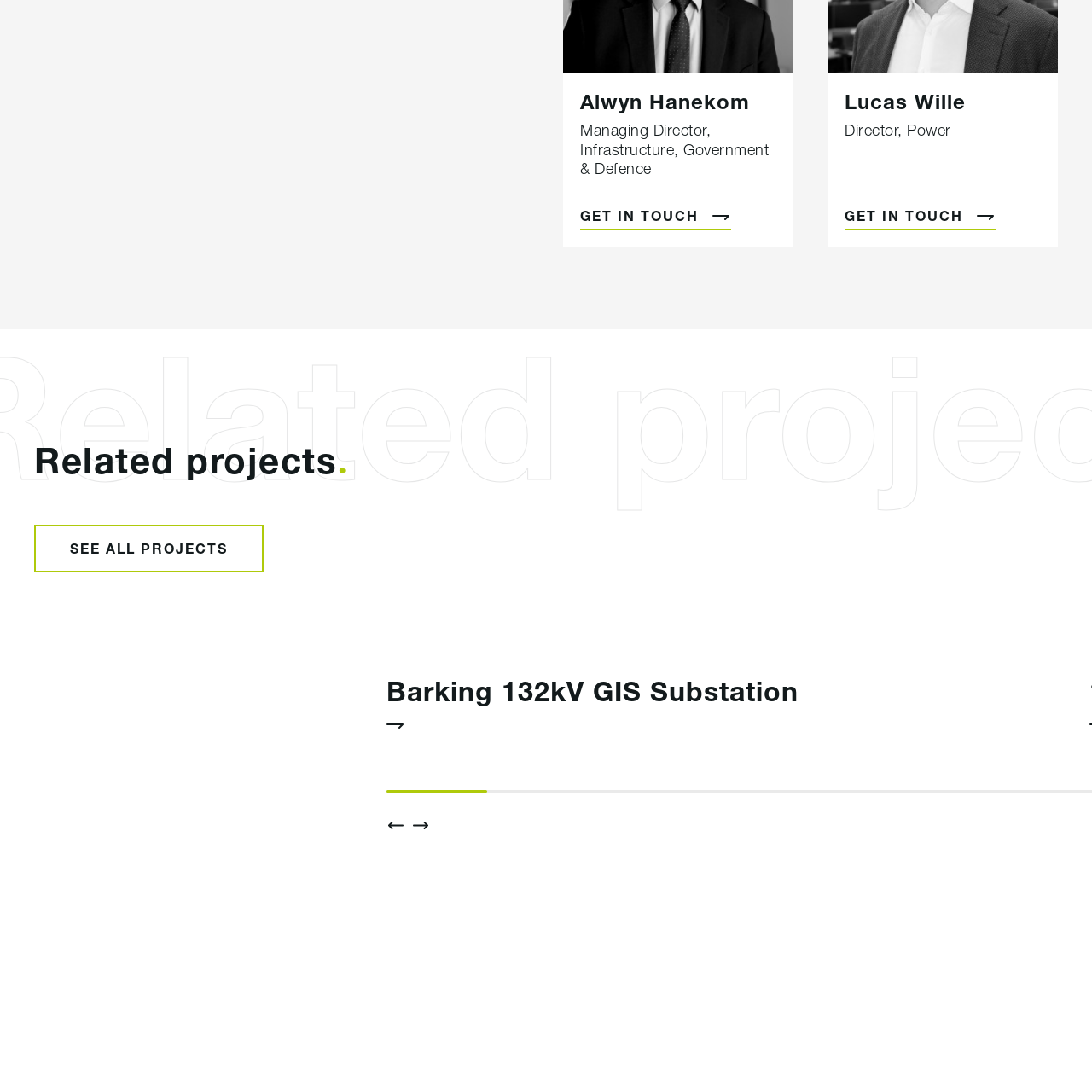Generate an in-depth caption for the image segment highlighted with a red box.

The image features a visual representation related to the "Barking 132kV GIS Substation." It is positioned within a segment highlighting related projects, suggesting its significance in the context of power infrastructure development. Below the image, the title “Barking 132kV GIS Substation” indicates its relevance, likely showcasing the substation's design or operational features. This component of the webpage appears to be intended for users interested in power sector projects, providing an overview of essential utilities and their impact on local infrastructure.